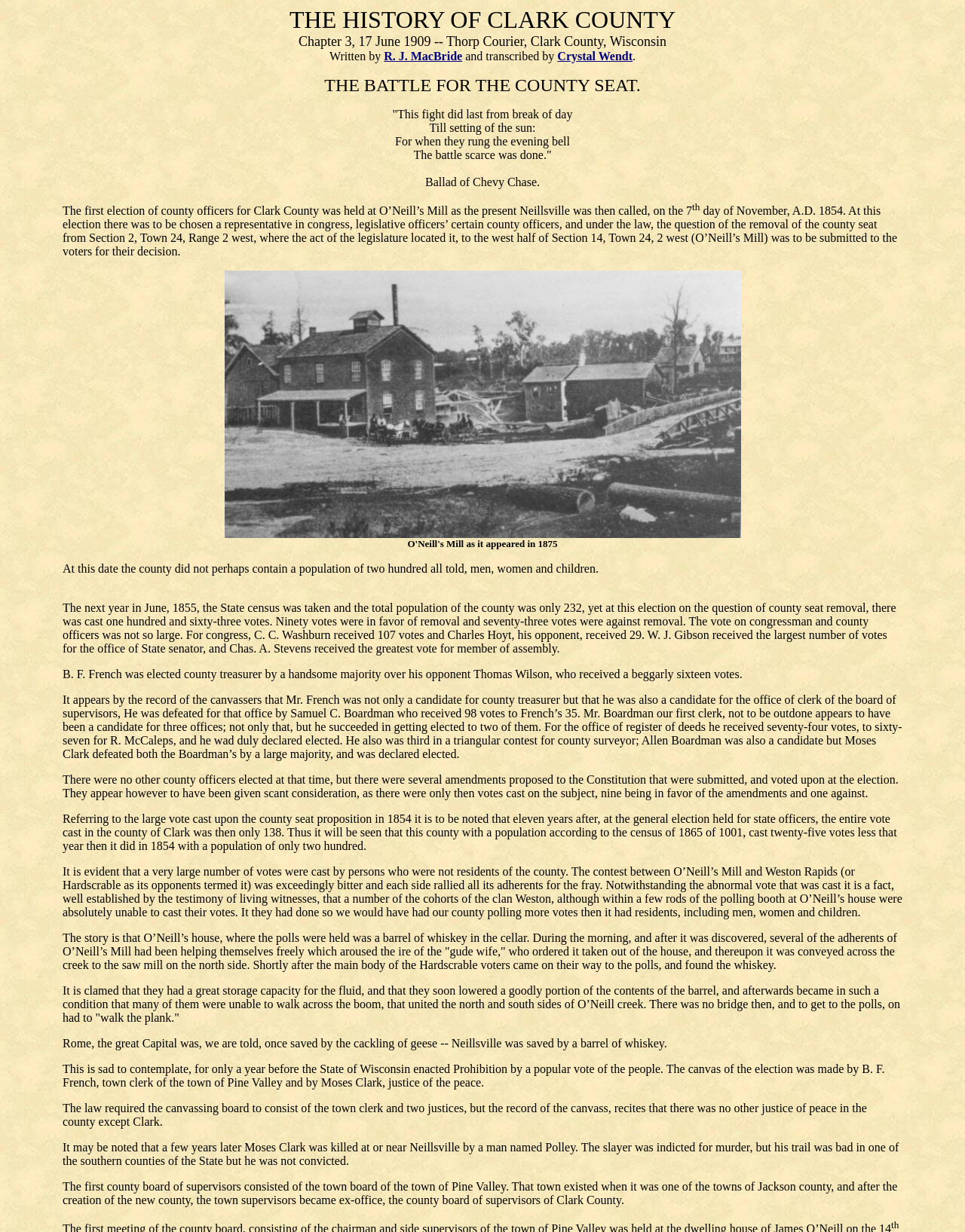Locate and provide the bounding box coordinates for the HTML element that matches this description: "R. J. MacBride".

[0.398, 0.04, 0.479, 0.051]